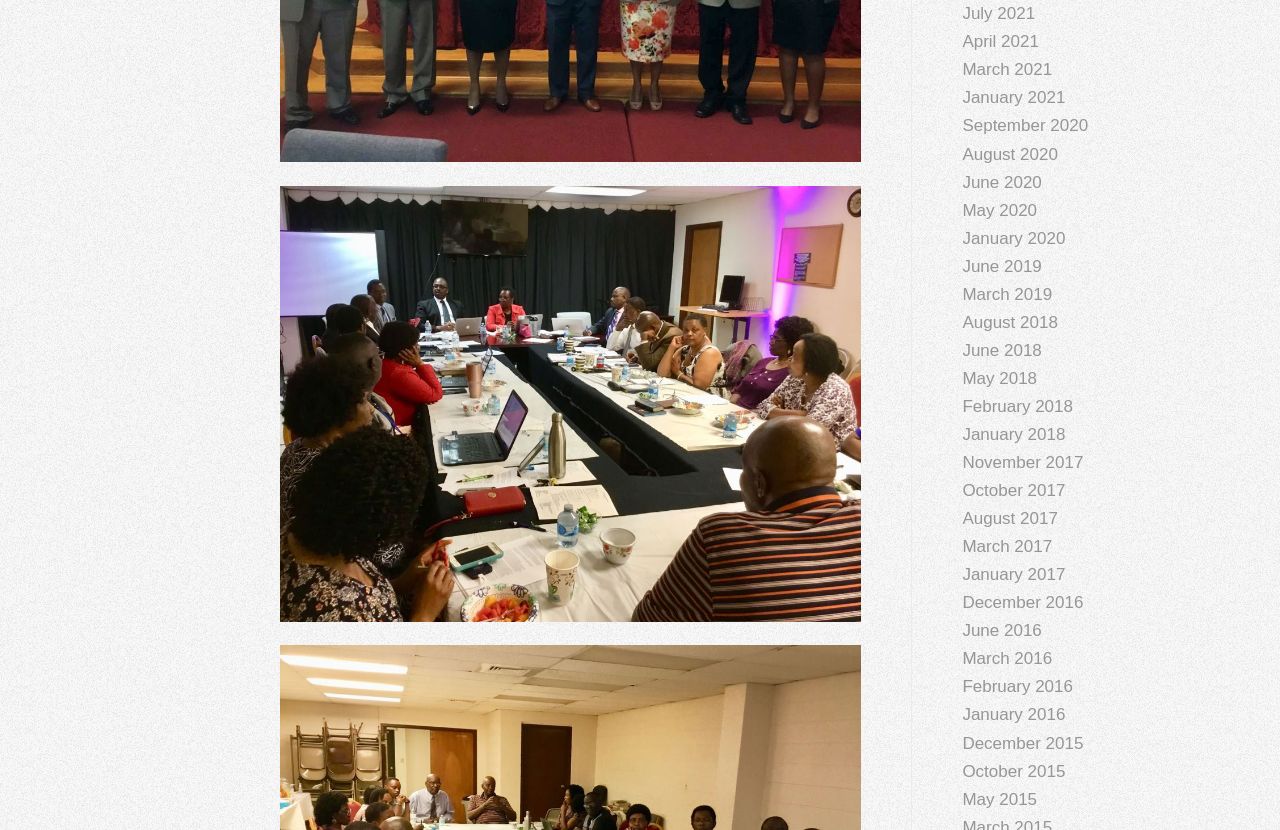What is the earliest month listed?
Offer a detailed and exhaustive answer to the question.

By examining the list of links, I found that the earliest month listed is May 2015, which is the last link in the list.